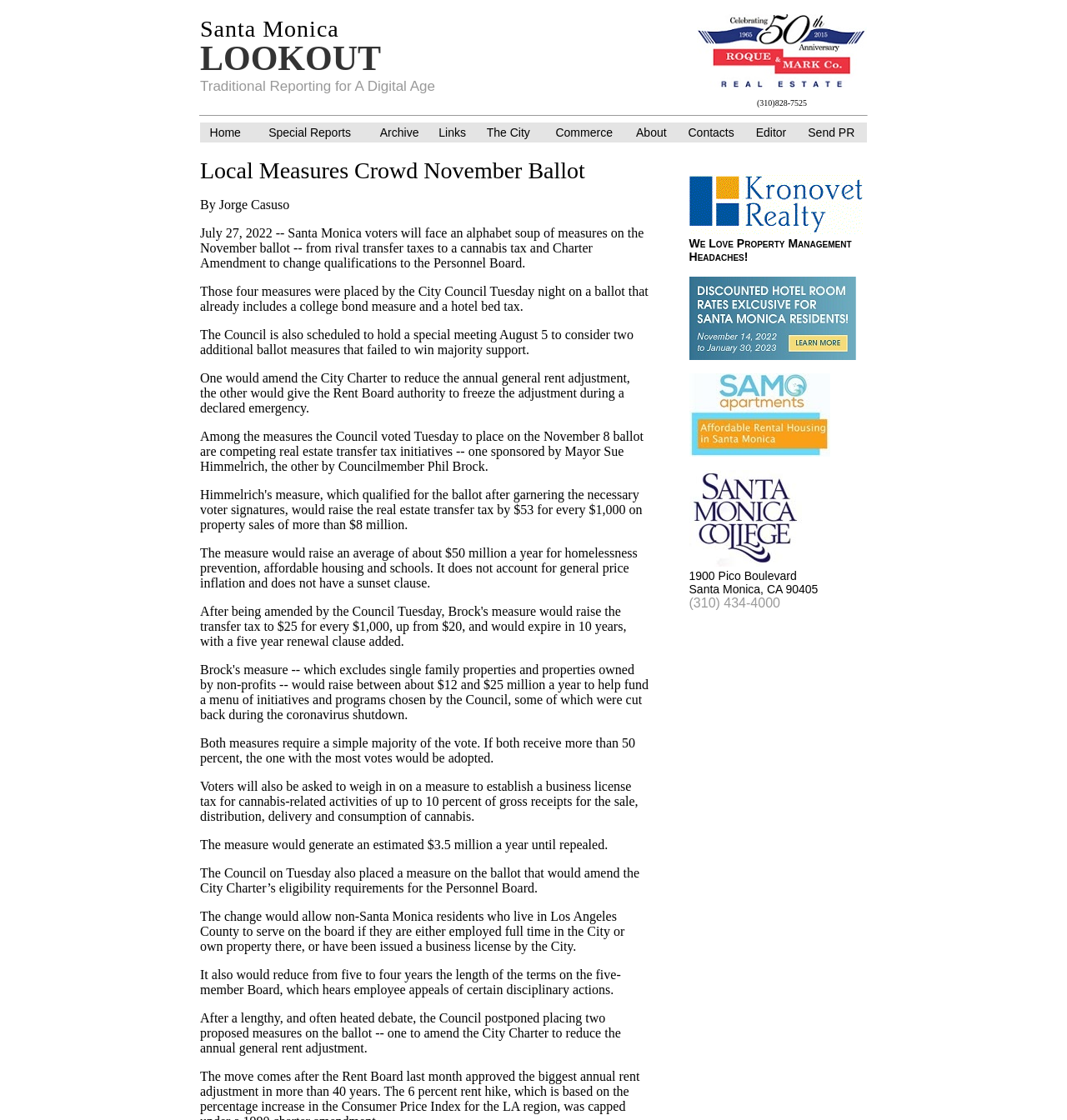Pinpoint the bounding box coordinates of the clickable element needed to complete the instruction: "Click on the 'Home' link". The coordinates should be provided as four float numbers between 0 and 1: [left, top, right, bottom].

[0.196, 0.112, 0.226, 0.124]